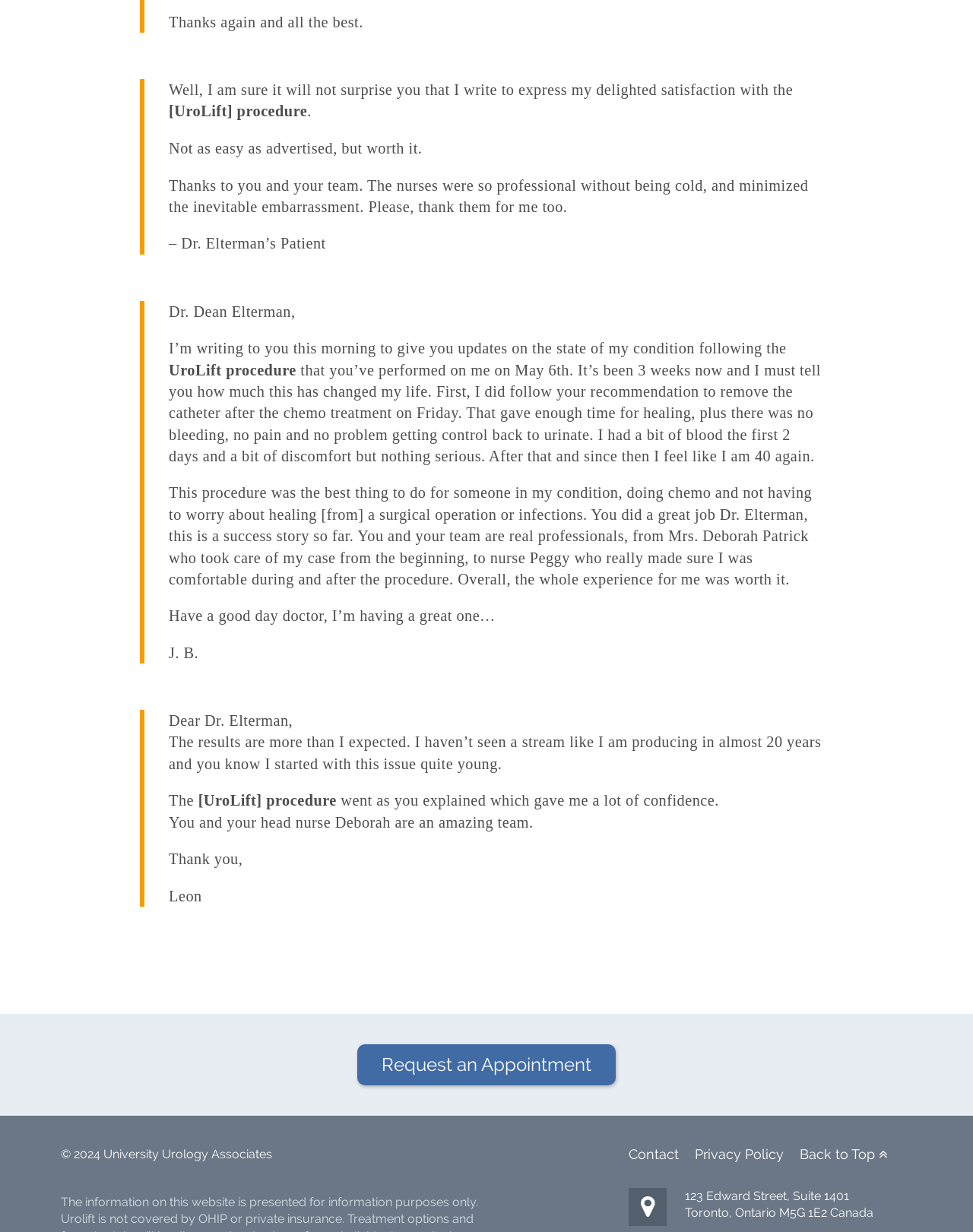Respond with a single word or phrase to the following question: What is the procedure mentioned in the testimonials?

UroLift procedure